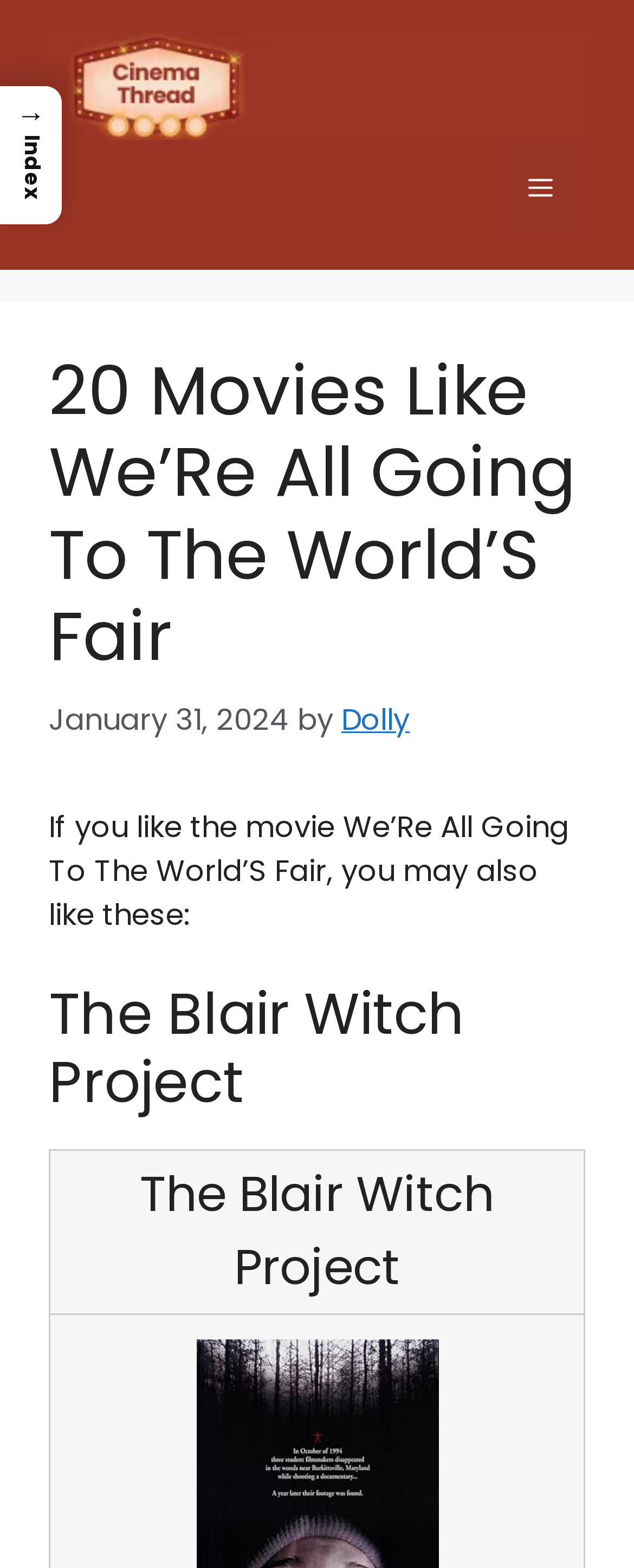From the image, can you give a detailed response to the question below:
How many navigation links are there?

I counted the number of navigation links, which are 'Menu' and '→ Index'. There are two of them.